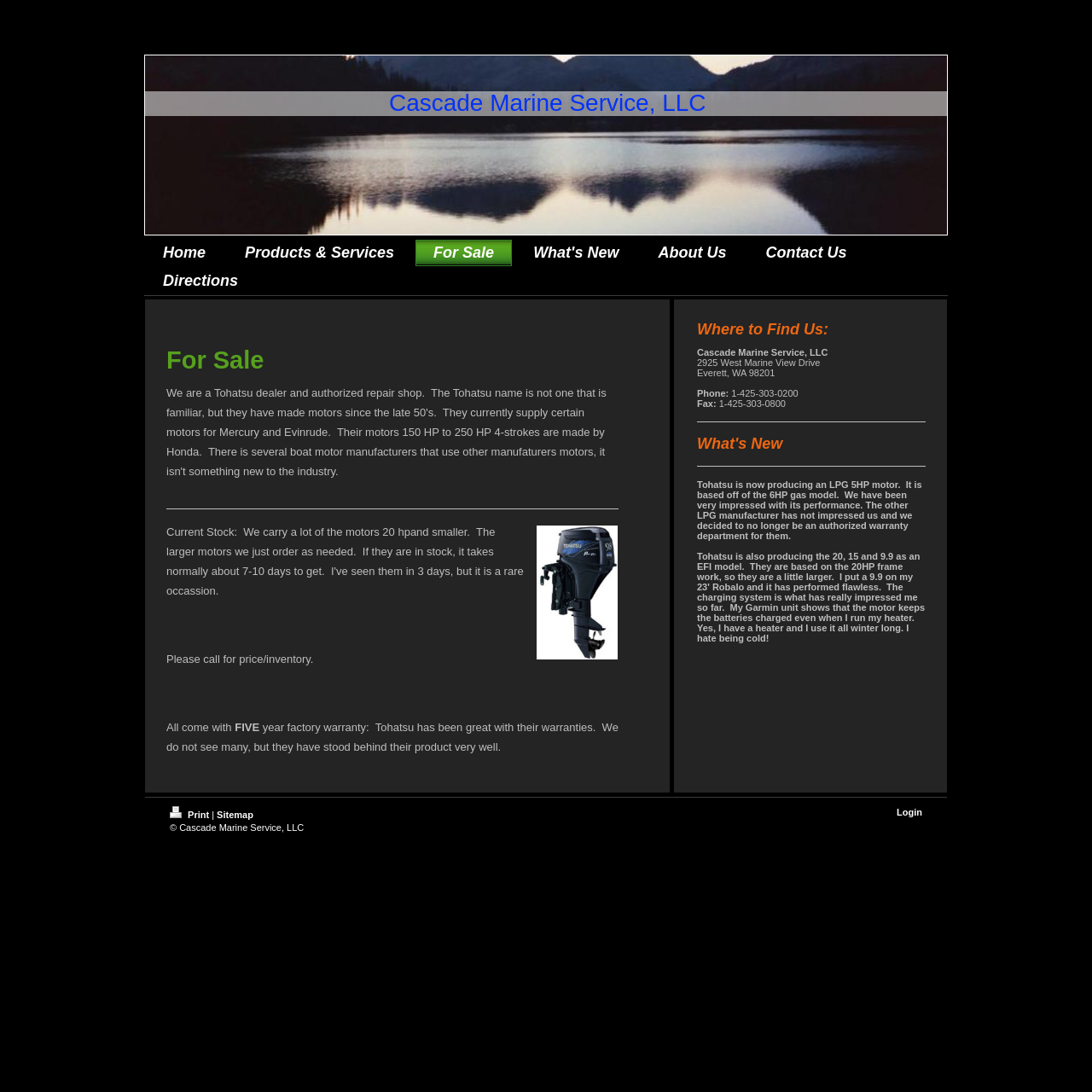Determine the bounding box for the UI element as described: "Contact Us". The coordinates should be represented as four float numbers between 0 and 1, formatted as [left, top, right, bottom].

[0.685, 0.22, 0.792, 0.244]